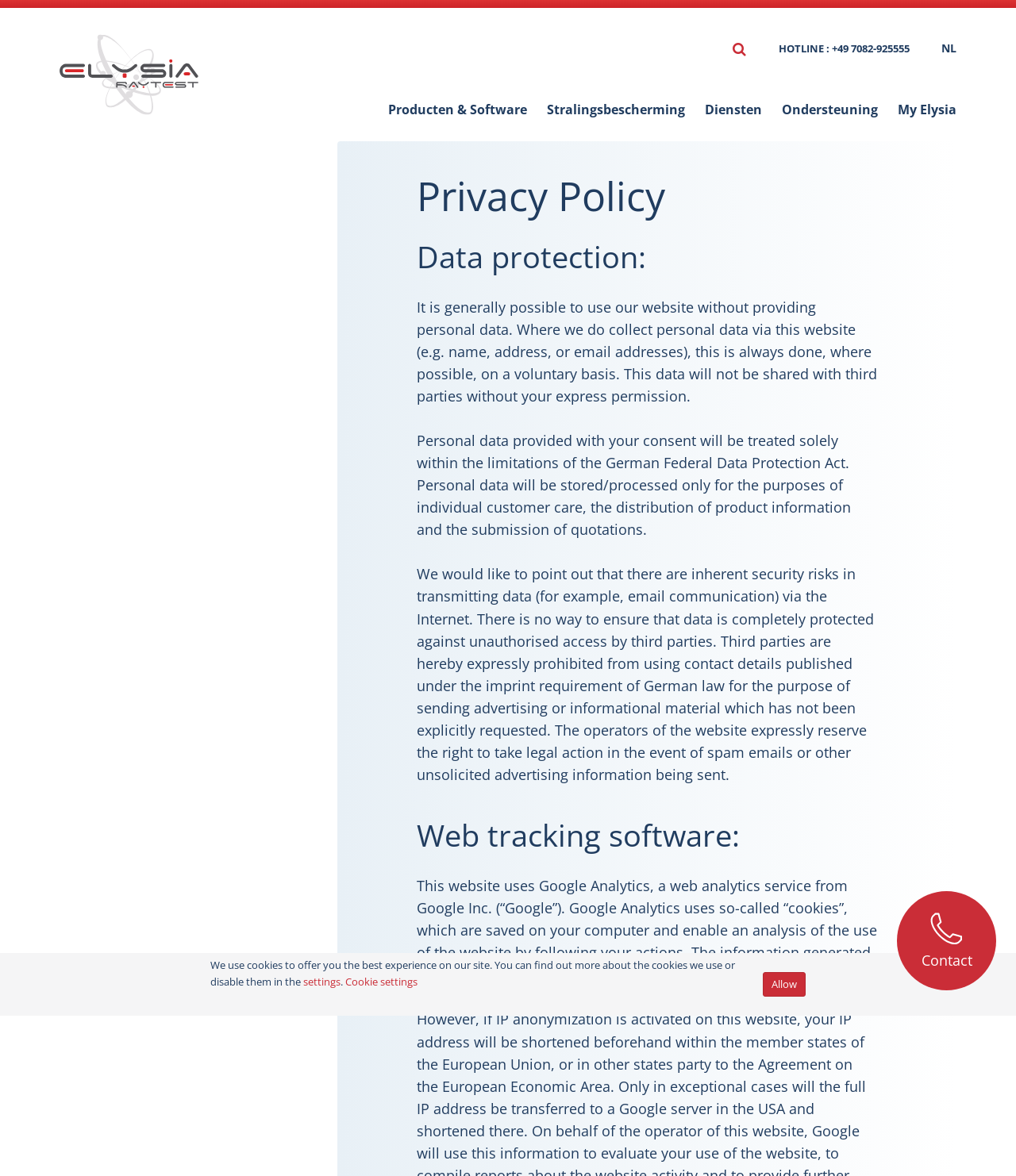What is the topic of the current webpage?
Using the image as a reference, answer with just one word or a short phrase.

Privacy Policy